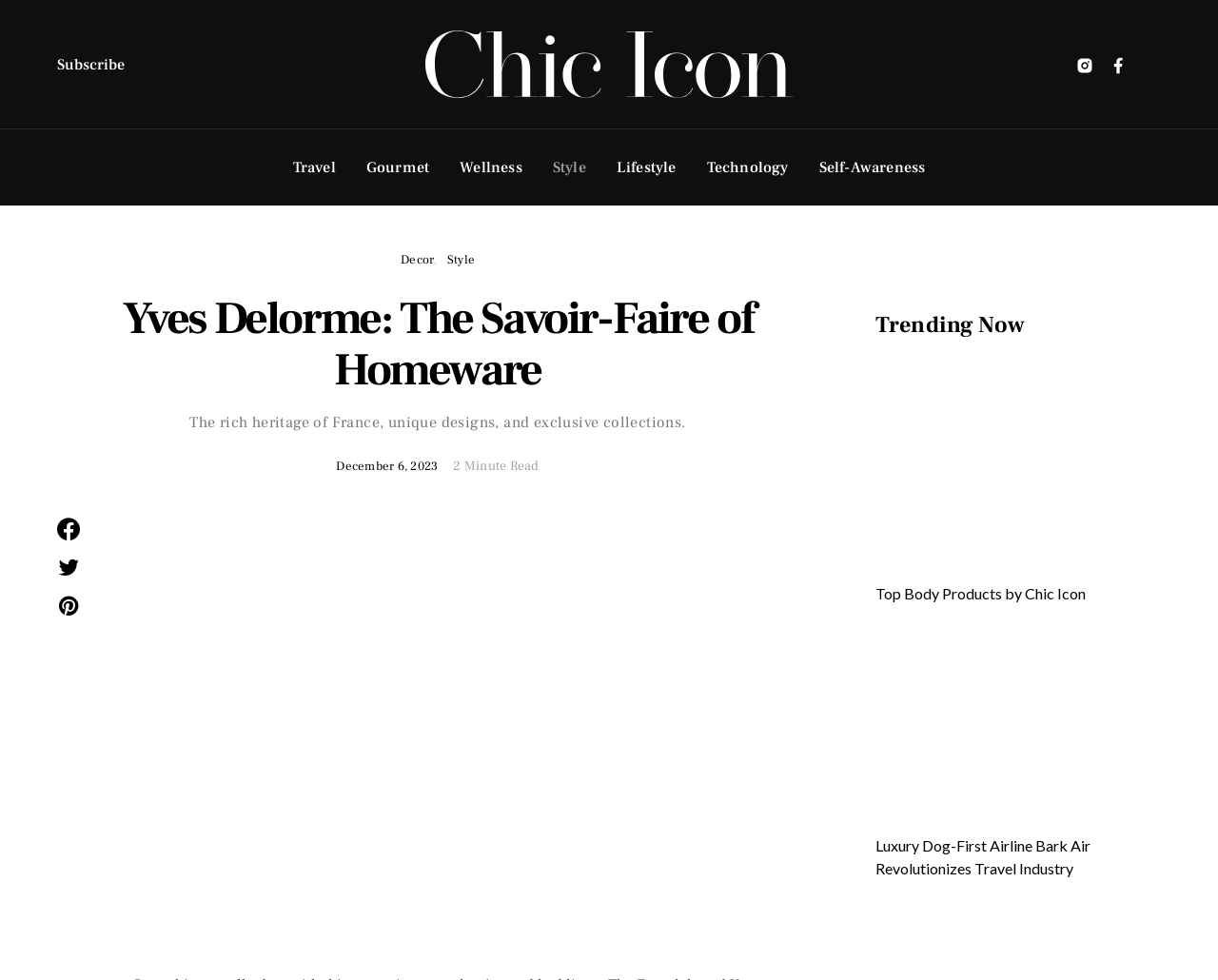Determine which piece of text is the heading of the webpage and provide it.

Yves Delorme: The Savoir-Faire of Homeware